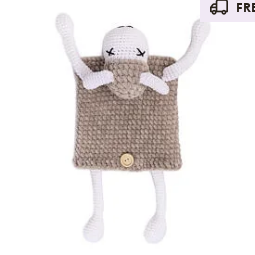Please reply with a single word or brief phrase to the question: 
What is the material of the sheep's legs?

White